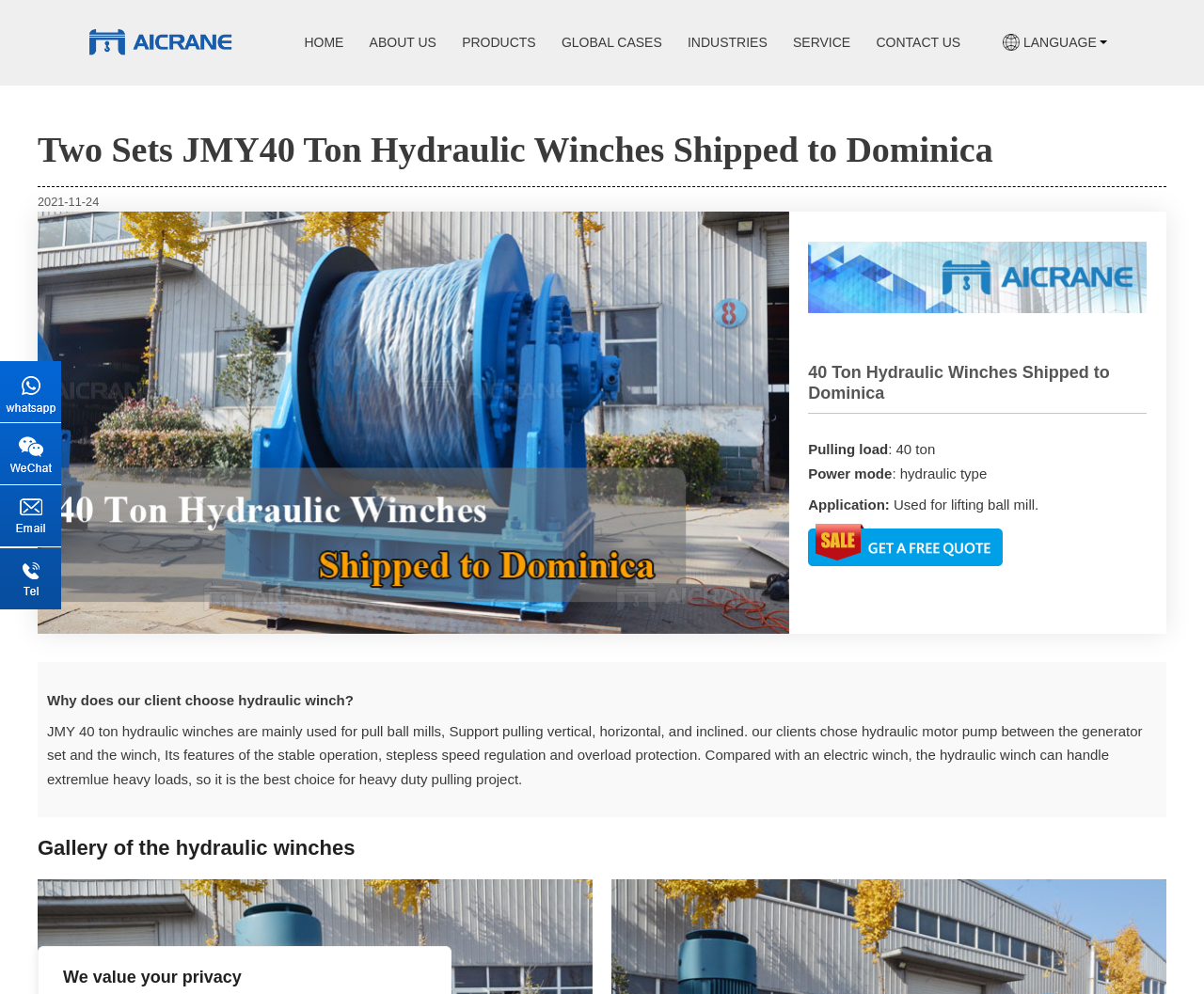Please give a one-word or short phrase response to the following question: 
What is the power mode of the hydraulic winches?

hydraulic type